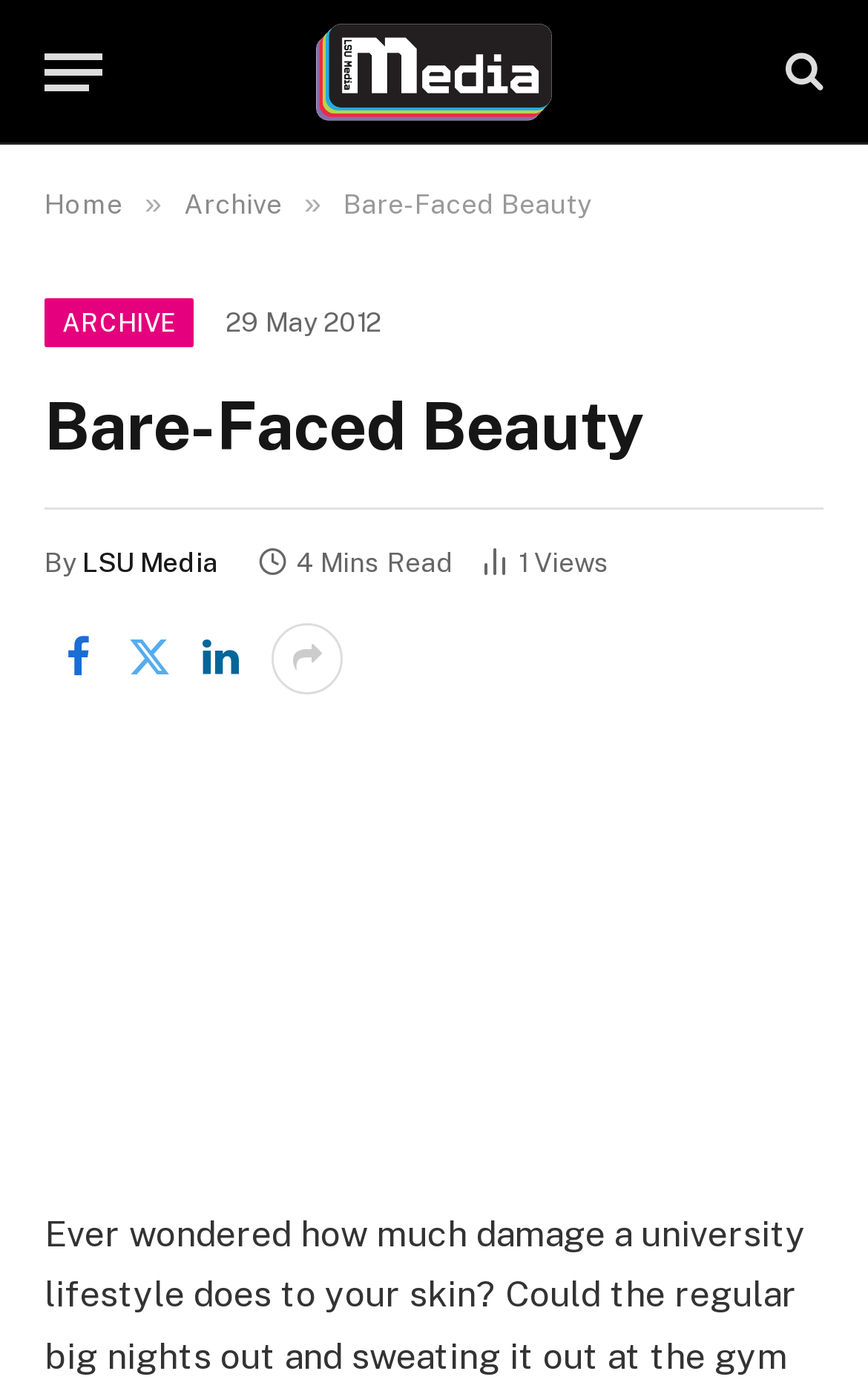Locate the bounding box coordinates of the element that needs to be clicked to carry out the instruction: "Click the menu button". The coordinates should be given as four float numbers ranging from 0 to 1, i.e., [left, top, right, bottom].

[0.051, 0.016, 0.118, 0.088]